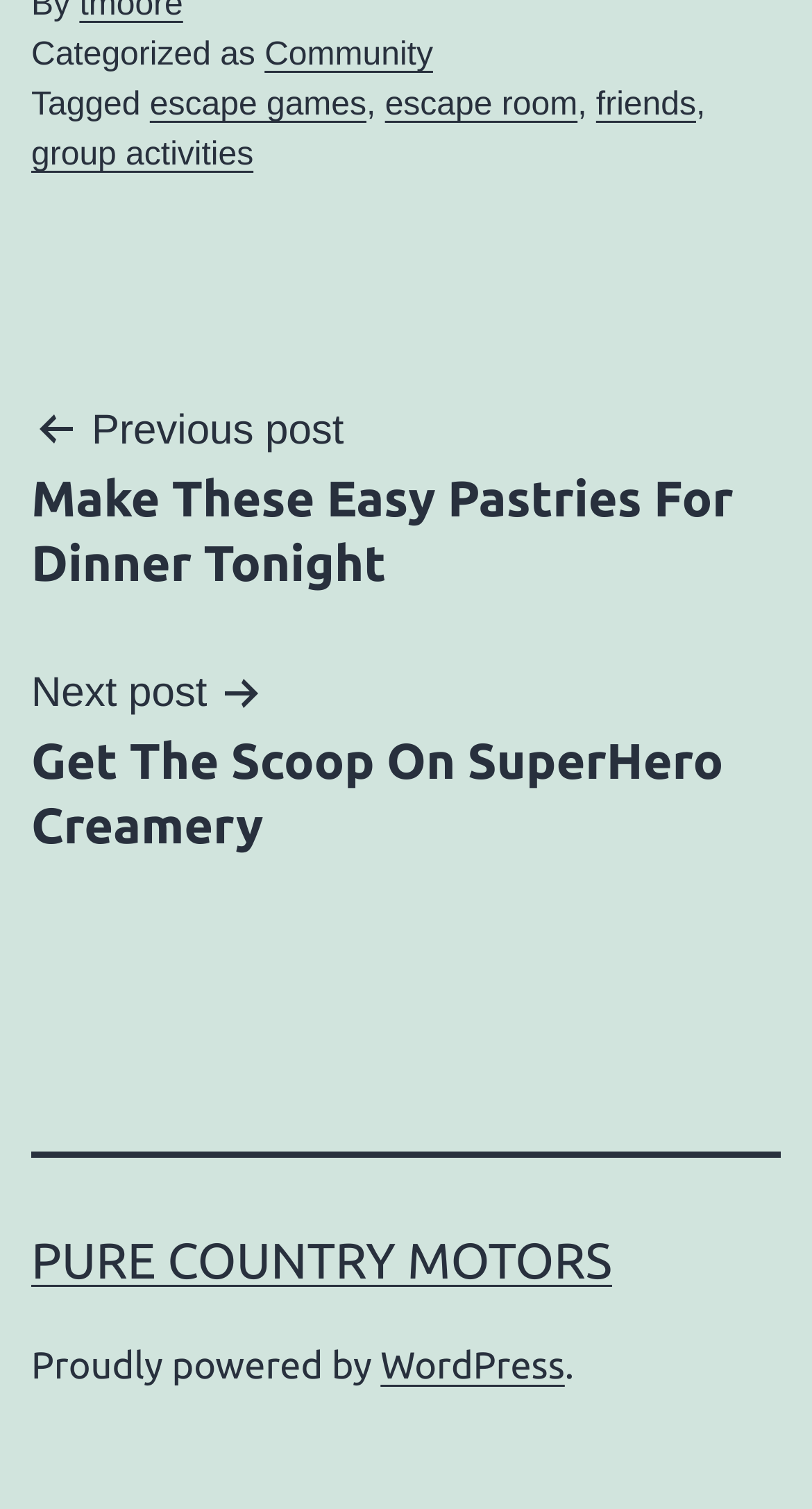Using the provided description: "Pure Country Motors", find the bounding box coordinates of the corresponding UI element. The output should be four float numbers between 0 and 1, in the format [left, top, right, bottom].

[0.038, 0.816, 0.754, 0.854]